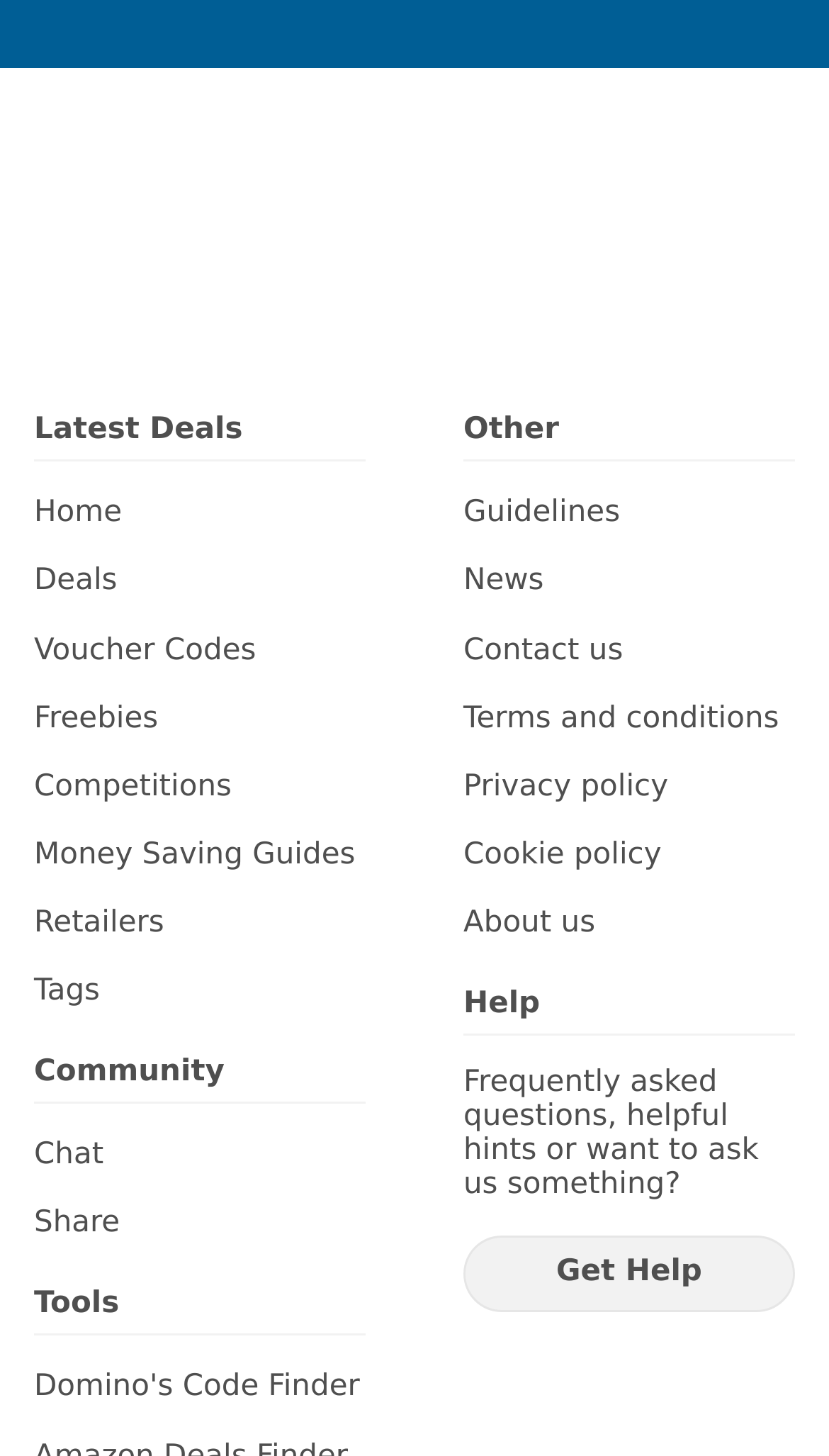Identify the bounding box coordinates for the region of the element that should be clicked to carry out the instruction: "Get help from the 'Get Help' link". The bounding box coordinates should be four float numbers between 0 and 1, i.e., [left, top, right, bottom].

[0.559, 0.849, 0.959, 0.902]